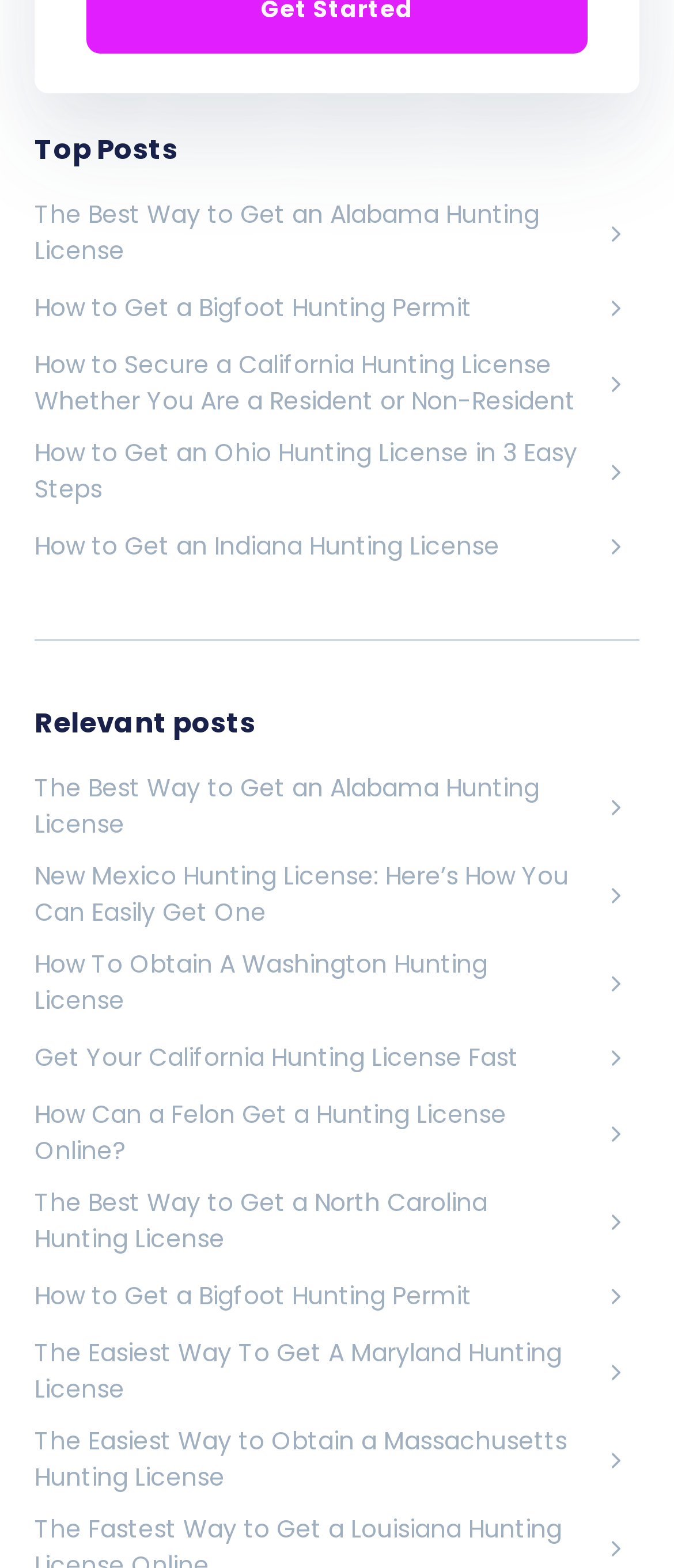Predict the bounding box coordinates of the area that should be clicked to accomplish the following instruction: "Learn how to obtain a Washington hunting license". The bounding box coordinates should consist of four float numbers between 0 and 1, i.e., [left, top, right, bottom].

[0.051, 0.604, 0.949, 0.65]